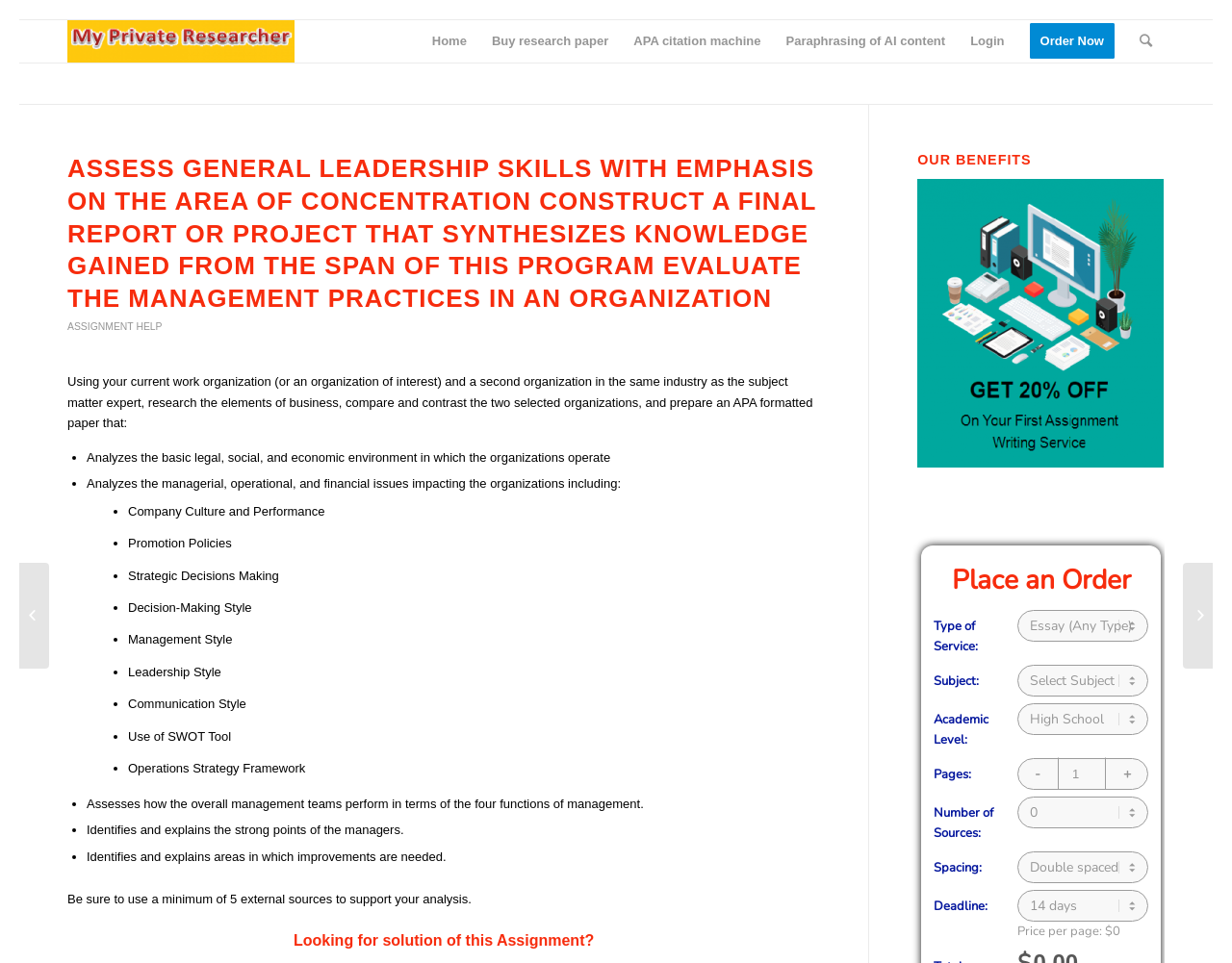Indicate the bounding box coordinates of the element that must be clicked to execute the instruction: "Choose the 'High School' academic level". The coordinates should be given as four float numbers between 0 and 1, i.e., [left, top, right, bottom].

[0.825, 0.729, 0.933, 0.786]